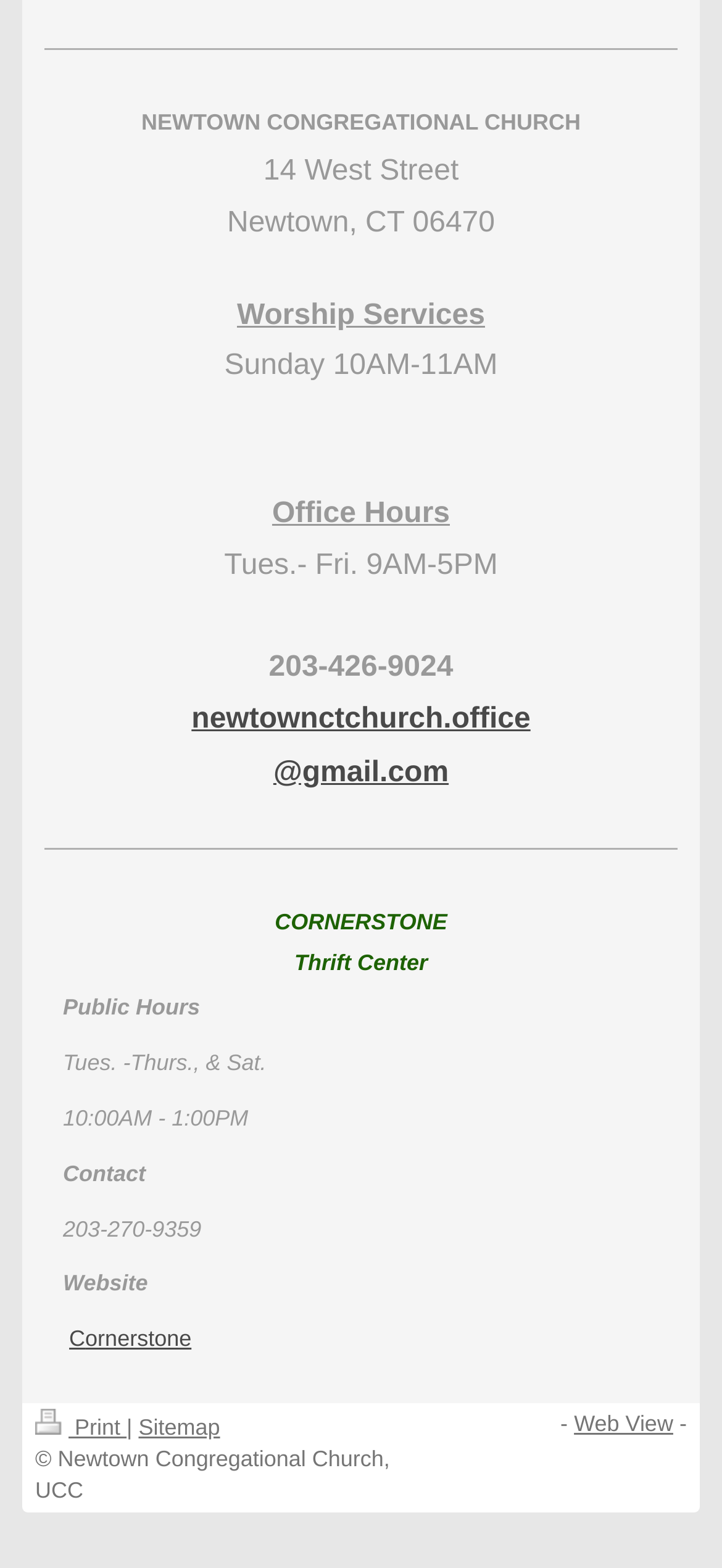Locate the bounding box coordinates of the element you need to click to accomplish the task described by this instruction: "Call the church office".

[0.372, 0.415, 0.628, 0.435]